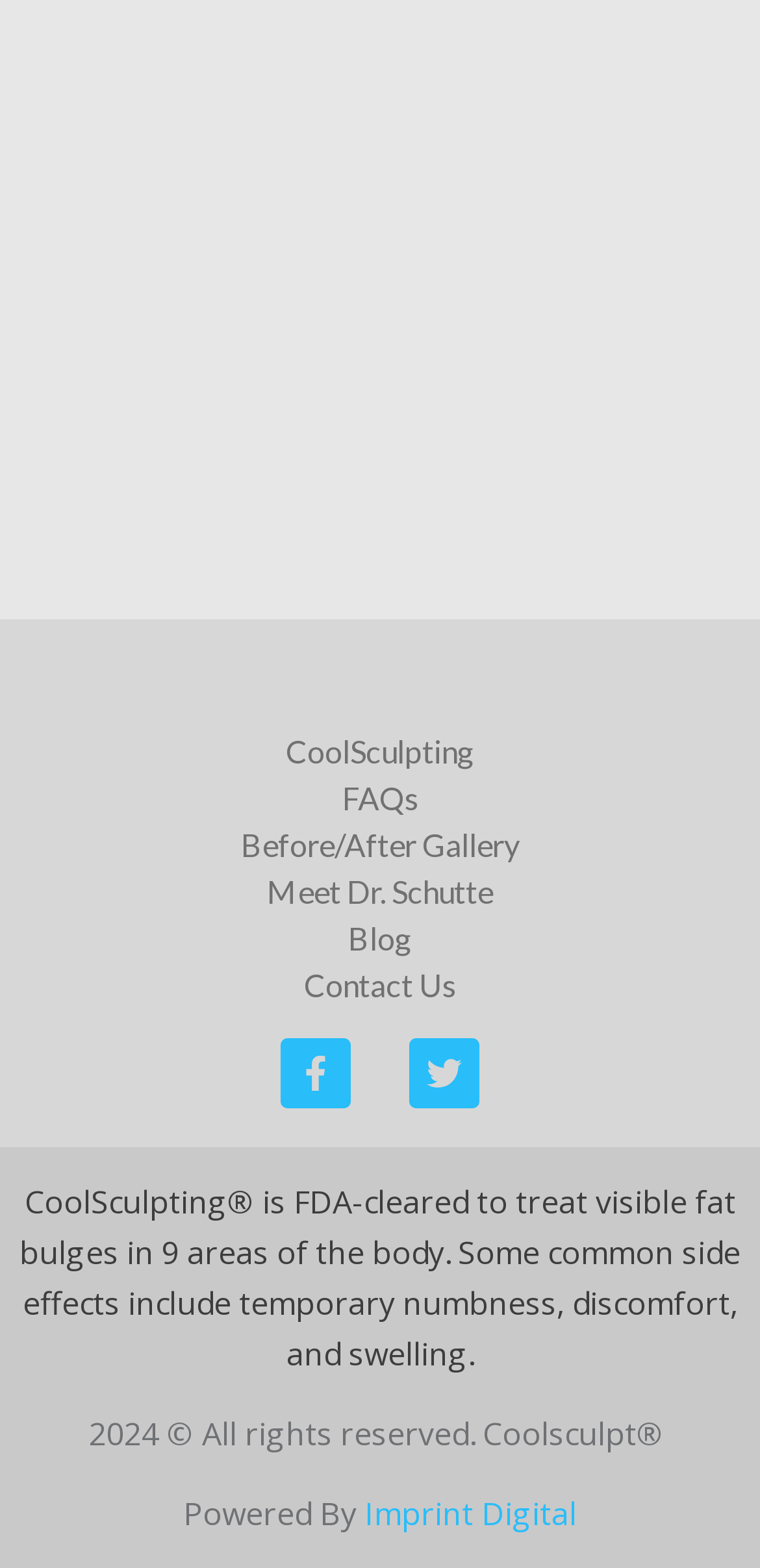Answer the question briefly using a single word or phrase: 
What is the name of the doctor mentioned?

Dr. Schutte